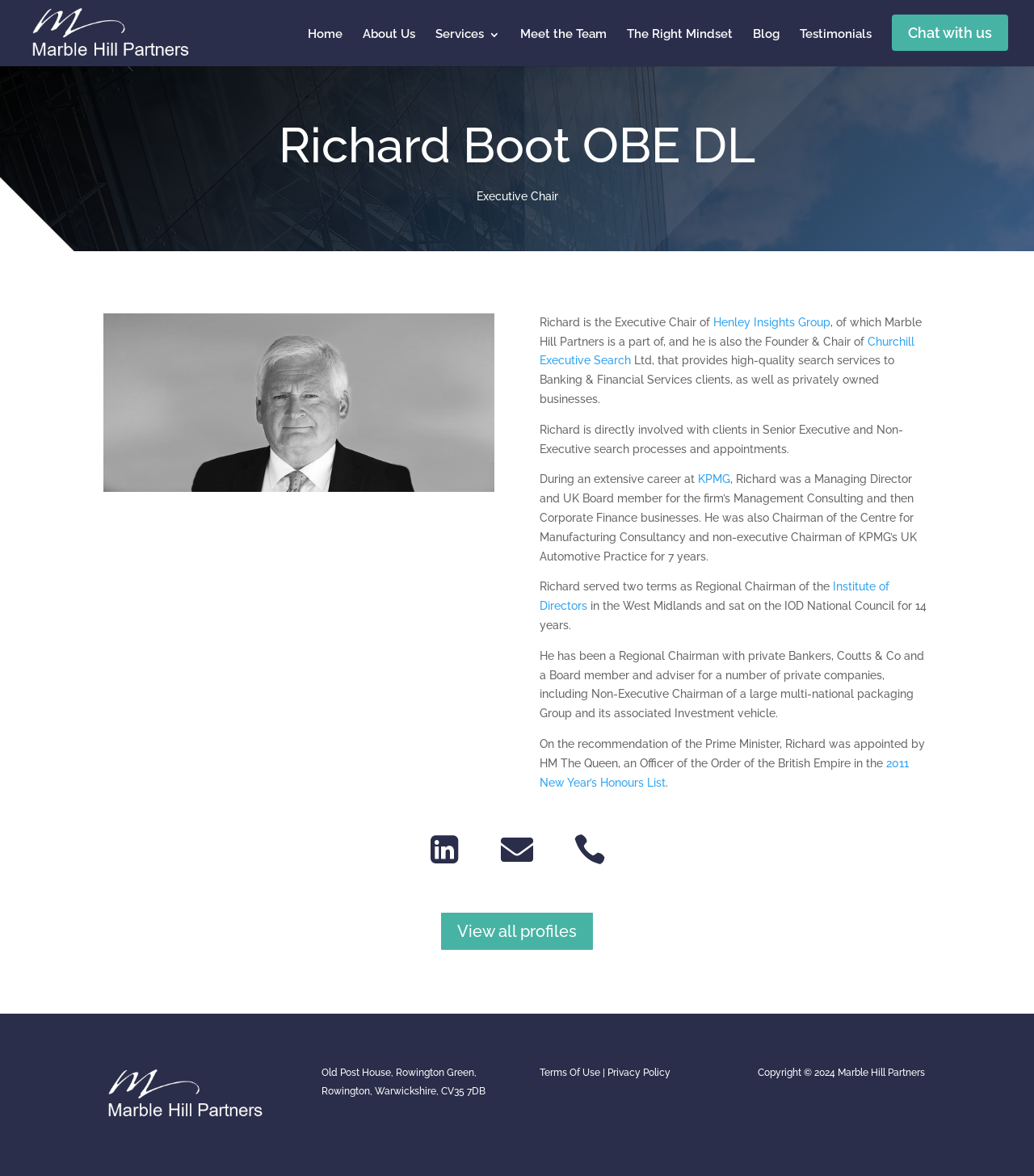What is the address of Marble Hill Partners?
Examine the image closely and answer the question with as much detail as possible.

The address of Marble Hill Partners is mentioned at the bottom of the webpage, which is Old Post House, Rowington Green, Rowington, Warwickshire, CV35 7DB.